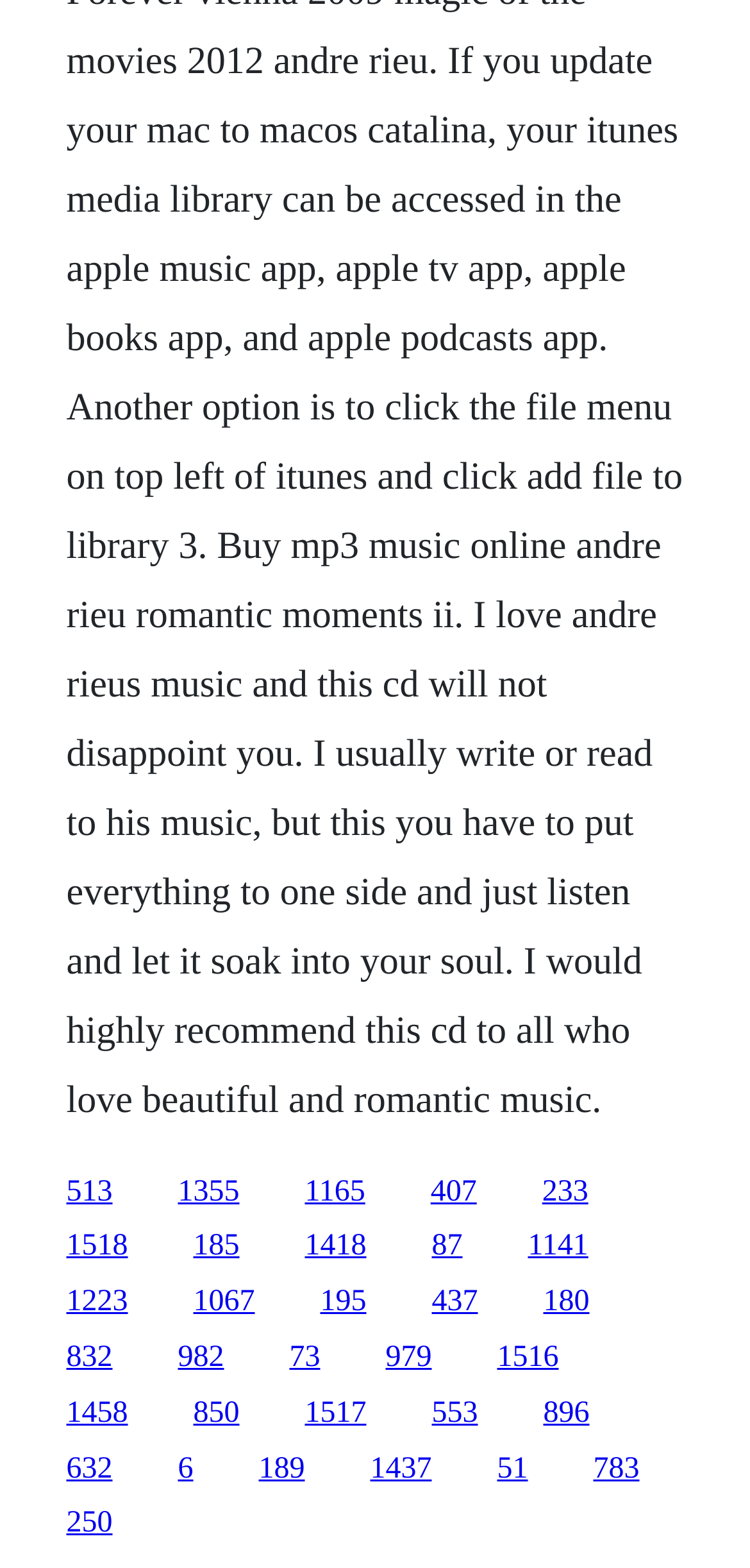Please find the bounding box coordinates of the clickable region needed to complete the following instruction: "follow the fifth link on the third row". The bounding box coordinates must consist of four float numbers between 0 and 1, i.e., [left, top, right, bottom].

[0.576, 0.82, 0.637, 0.841]